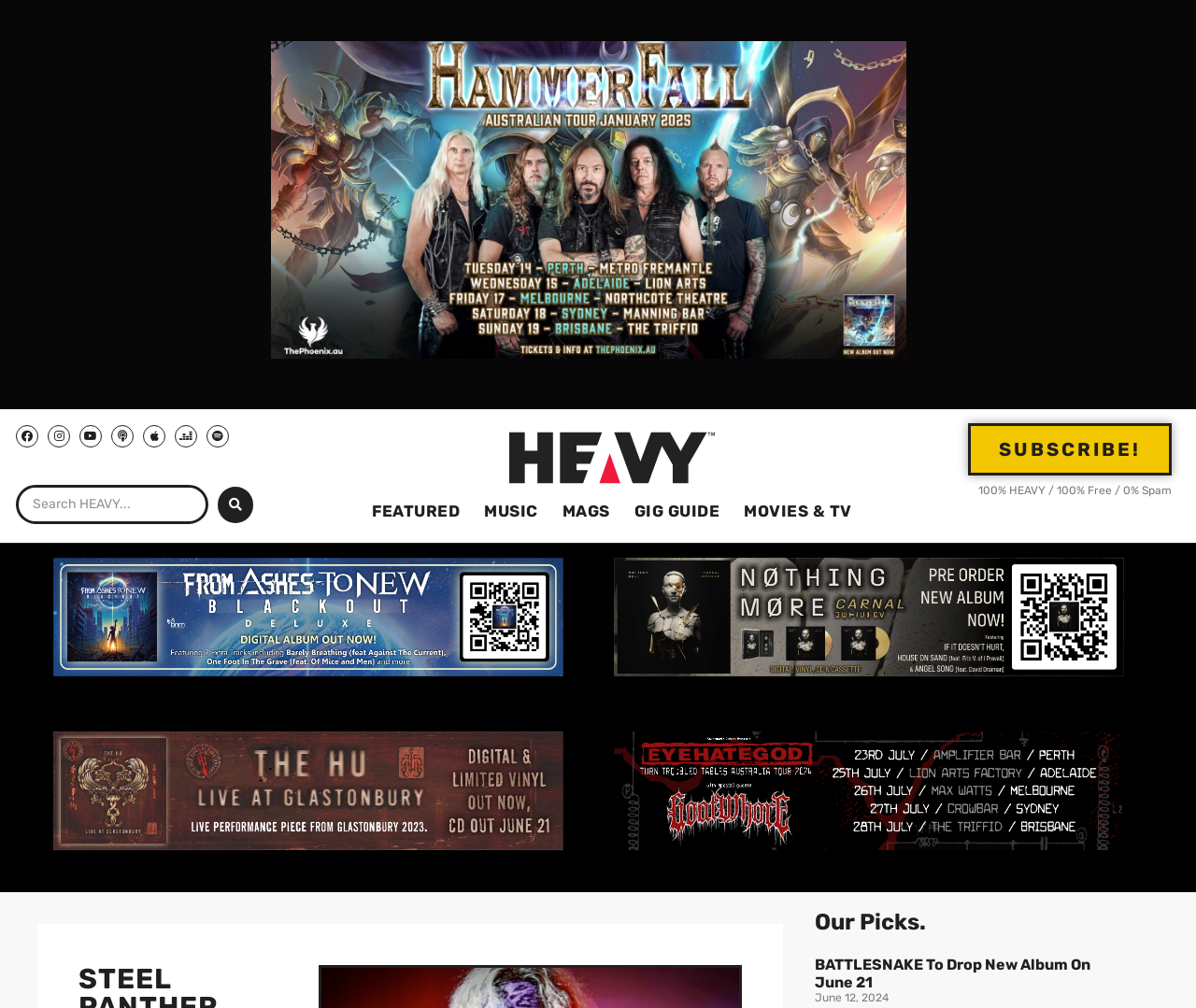Could you determine the bounding box coordinates of the clickable element to complete the instruction: "Visit Facebook page"? Provide the coordinates as four float numbers between 0 and 1, i.e., [left, top, right, bottom].

[0.013, 0.422, 0.032, 0.444]